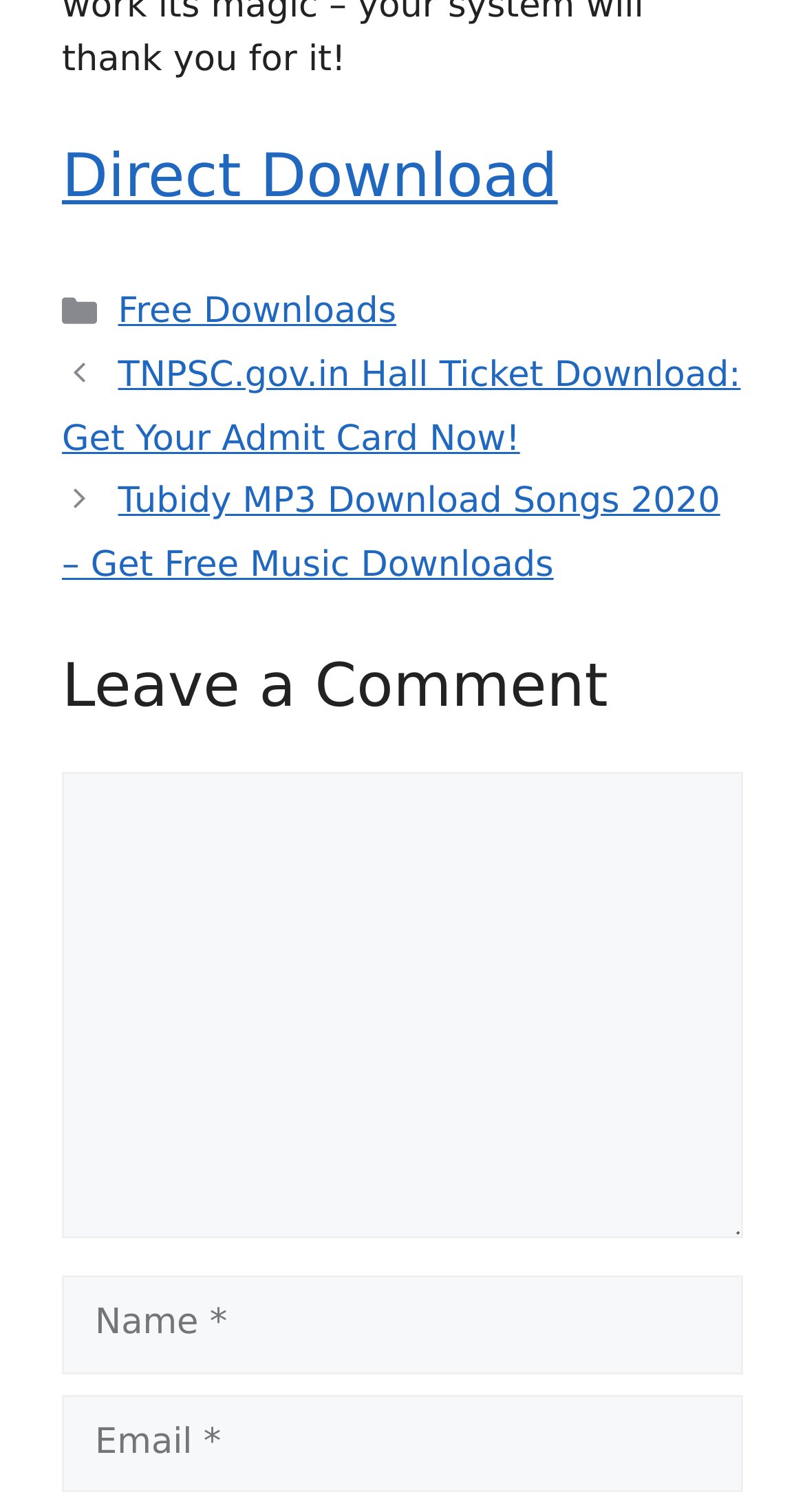How many categories are listed in the footer?
Answer with a single word or phrase by referring to the visual content.

One